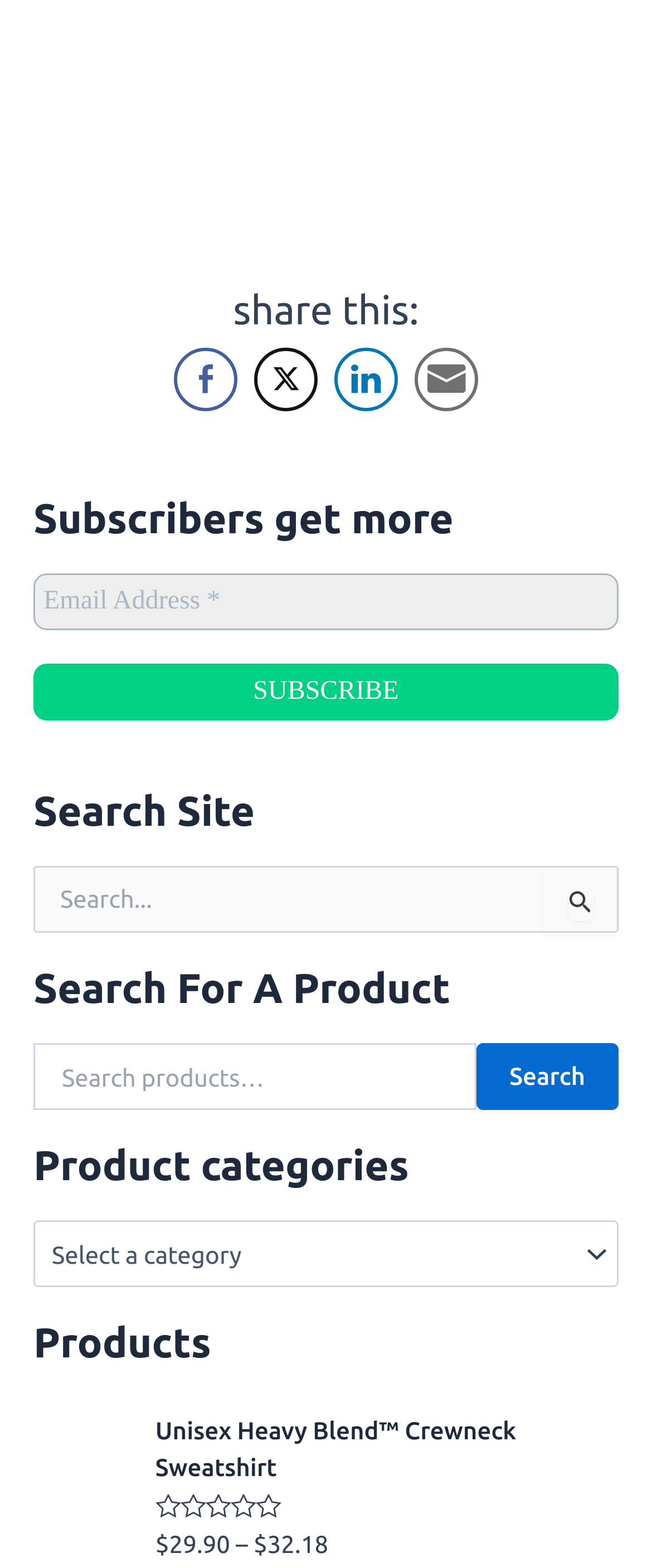Provide the bounding box coordinates for the UI element that is described as: "Search".

None